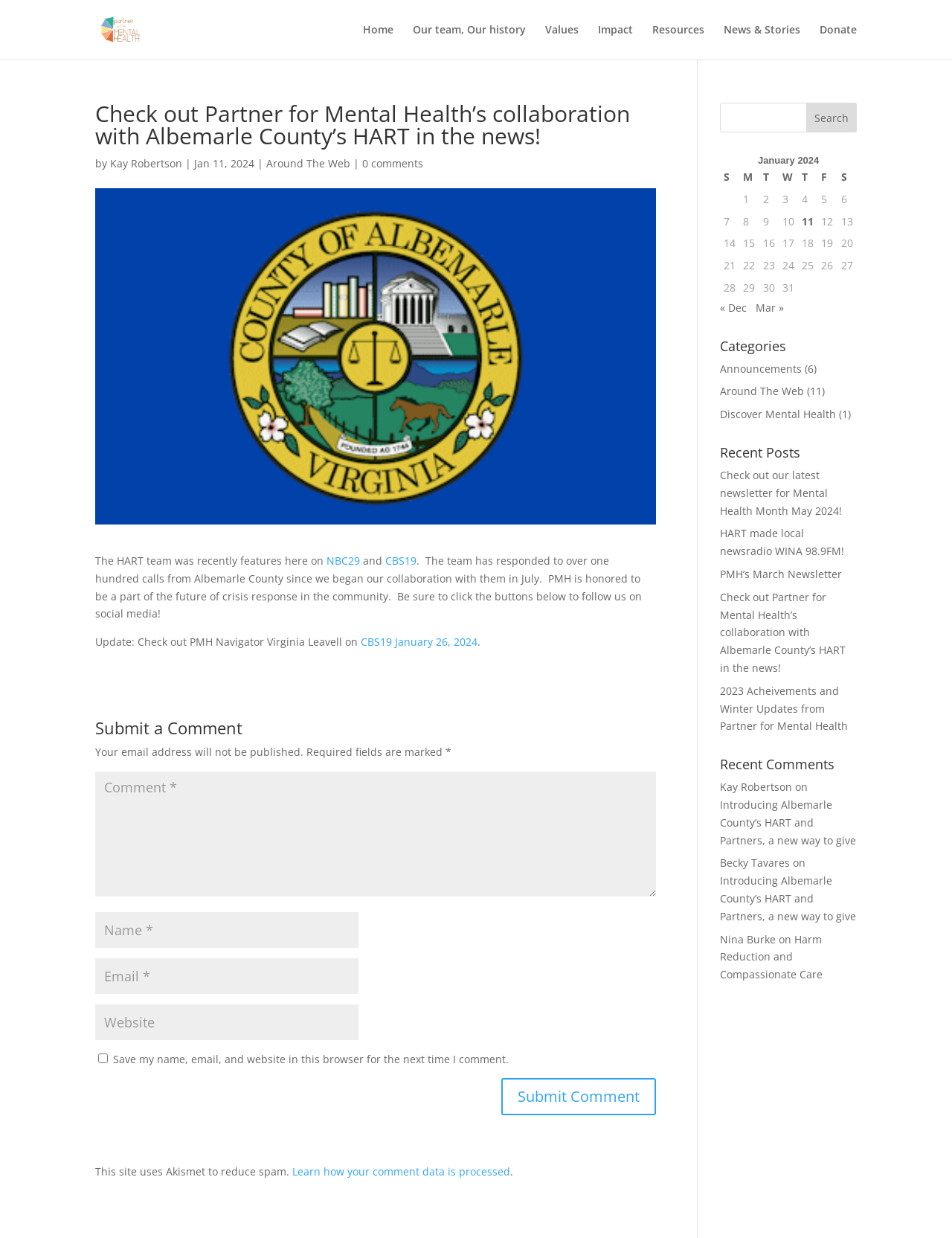Please specify the bounding box coordinates of the clickable section necessary to execute the following command: "Submit a comment".

[0.527, 0.871, 0.689, 0.901]